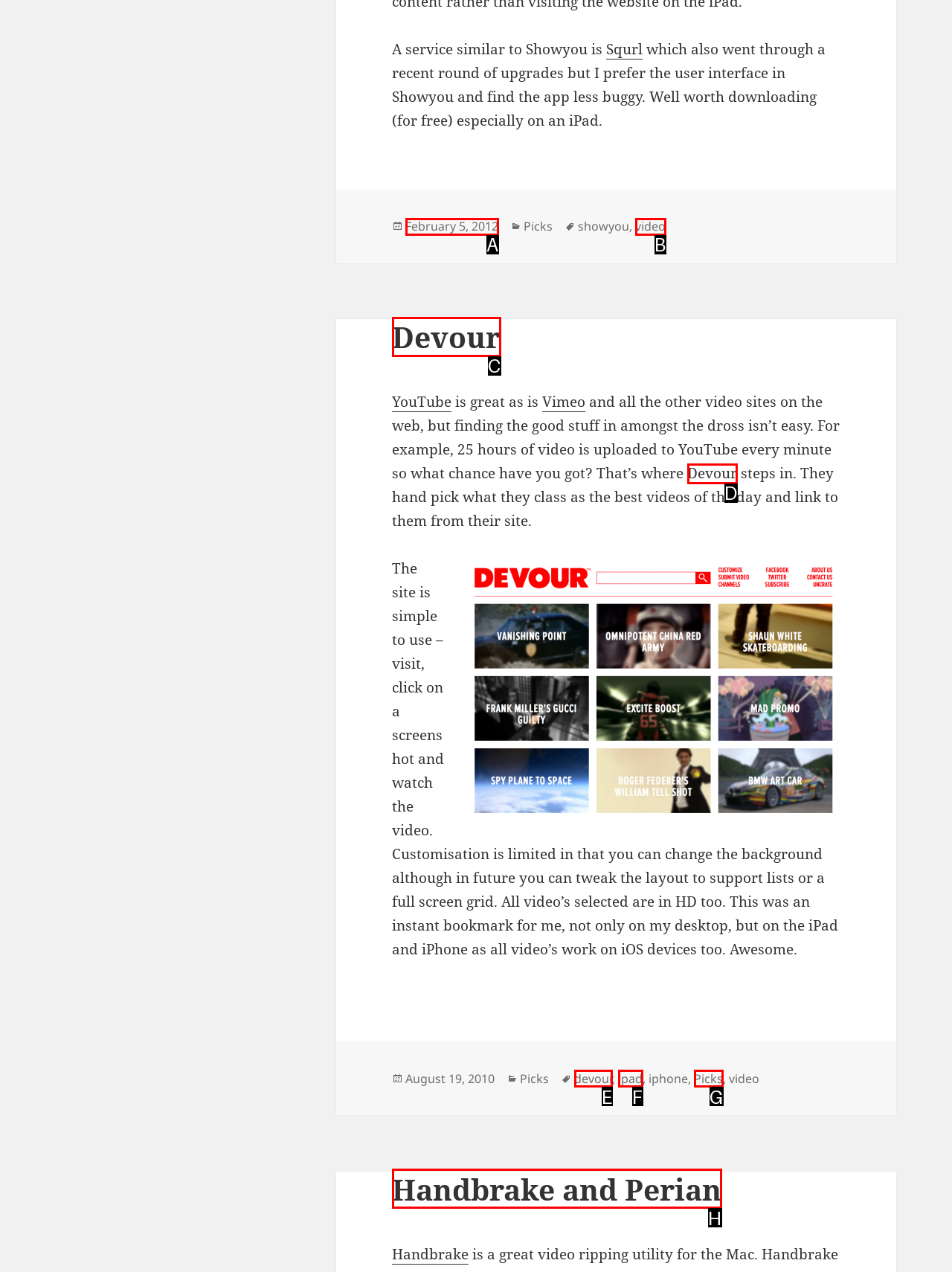Identify the HTML element that matches the description: February 5, 2012. Provide the letter of the correct option from the choices.

A